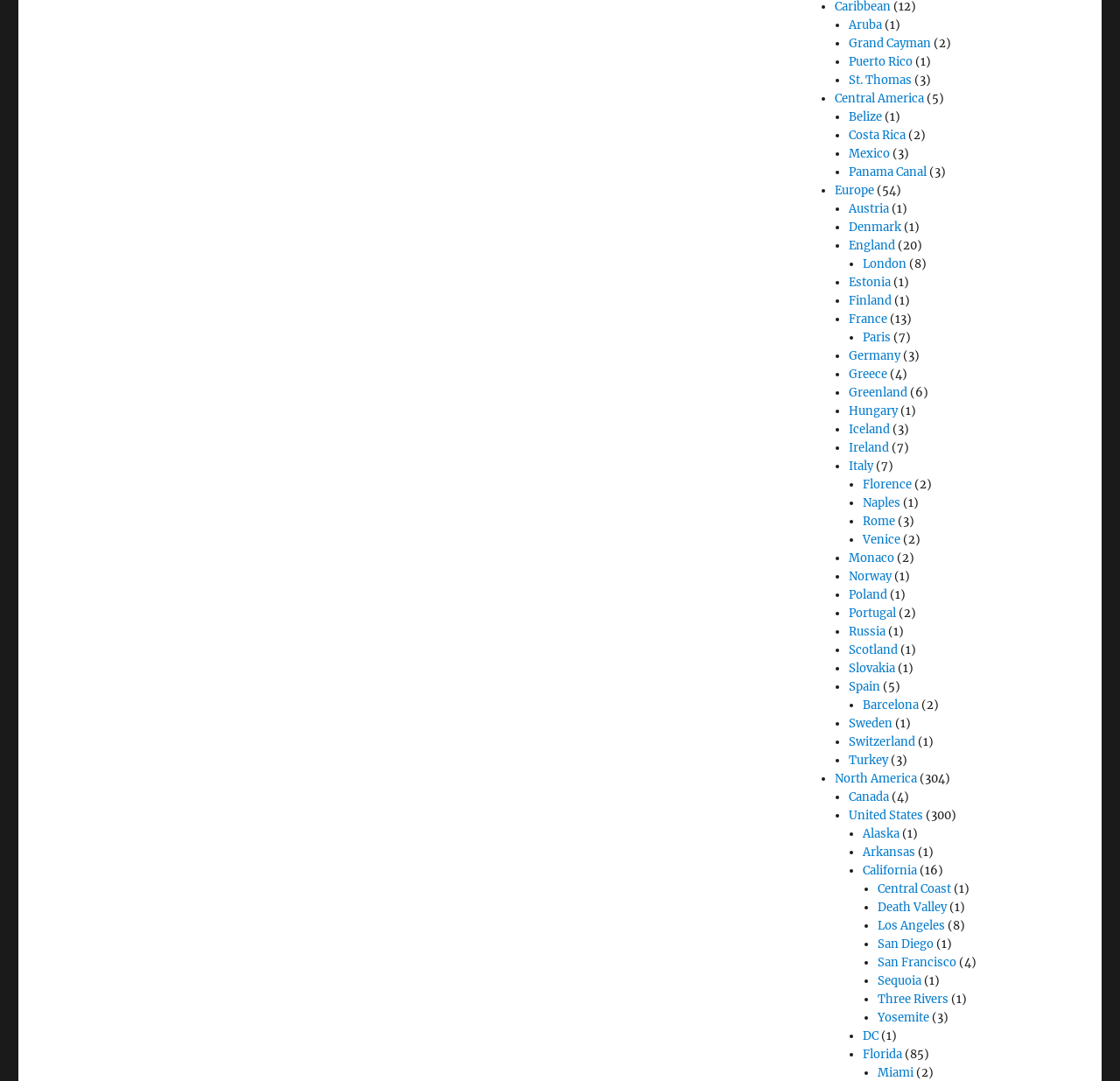How many destinations are listed in Europe? Examine the screenshot and reply using just one word or a brief phrase.

54